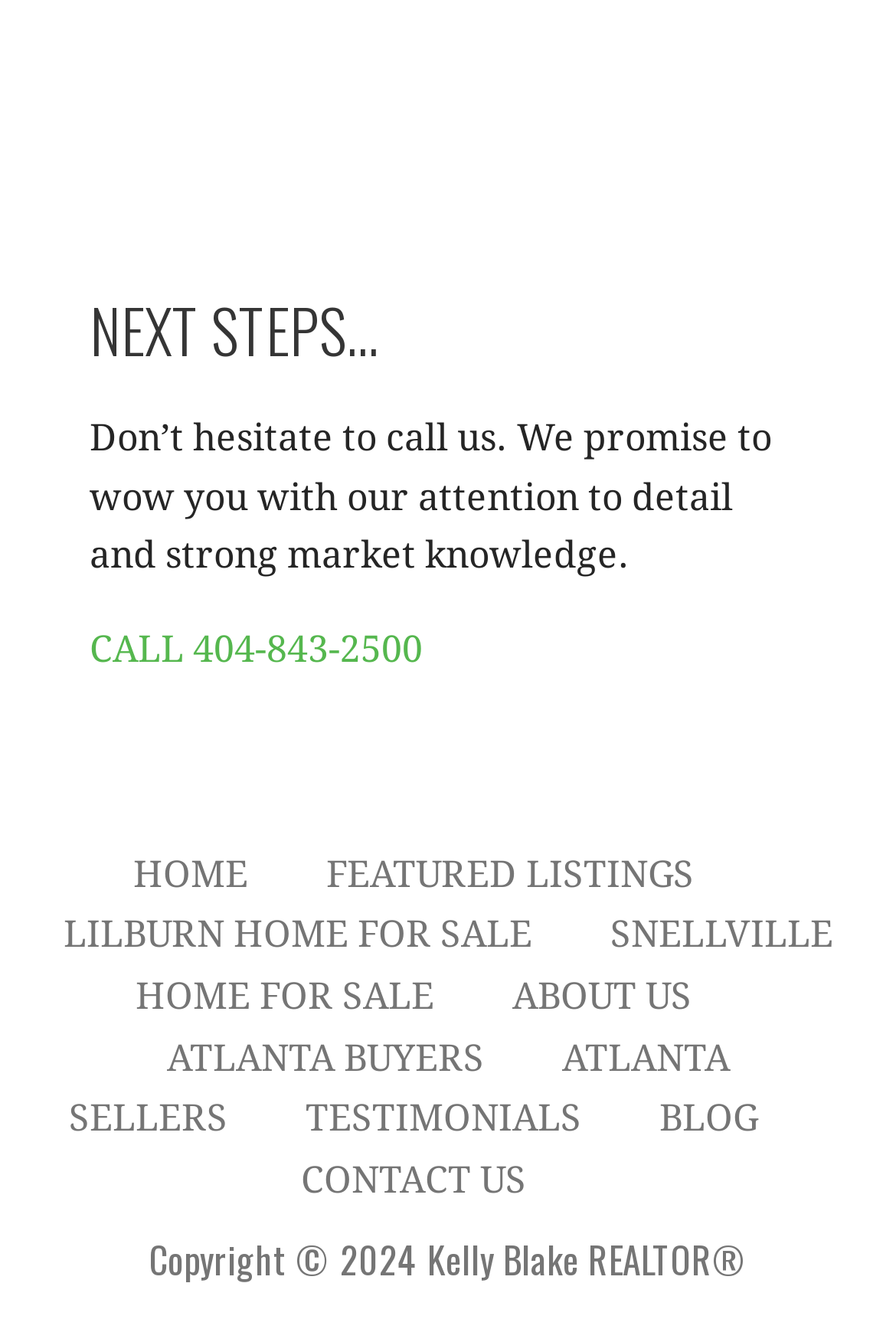What is the phone number to call for attention to detail and strong market knowledge? Observe the screenshot and provide a one-word or short phrase answer.

404-843-2500